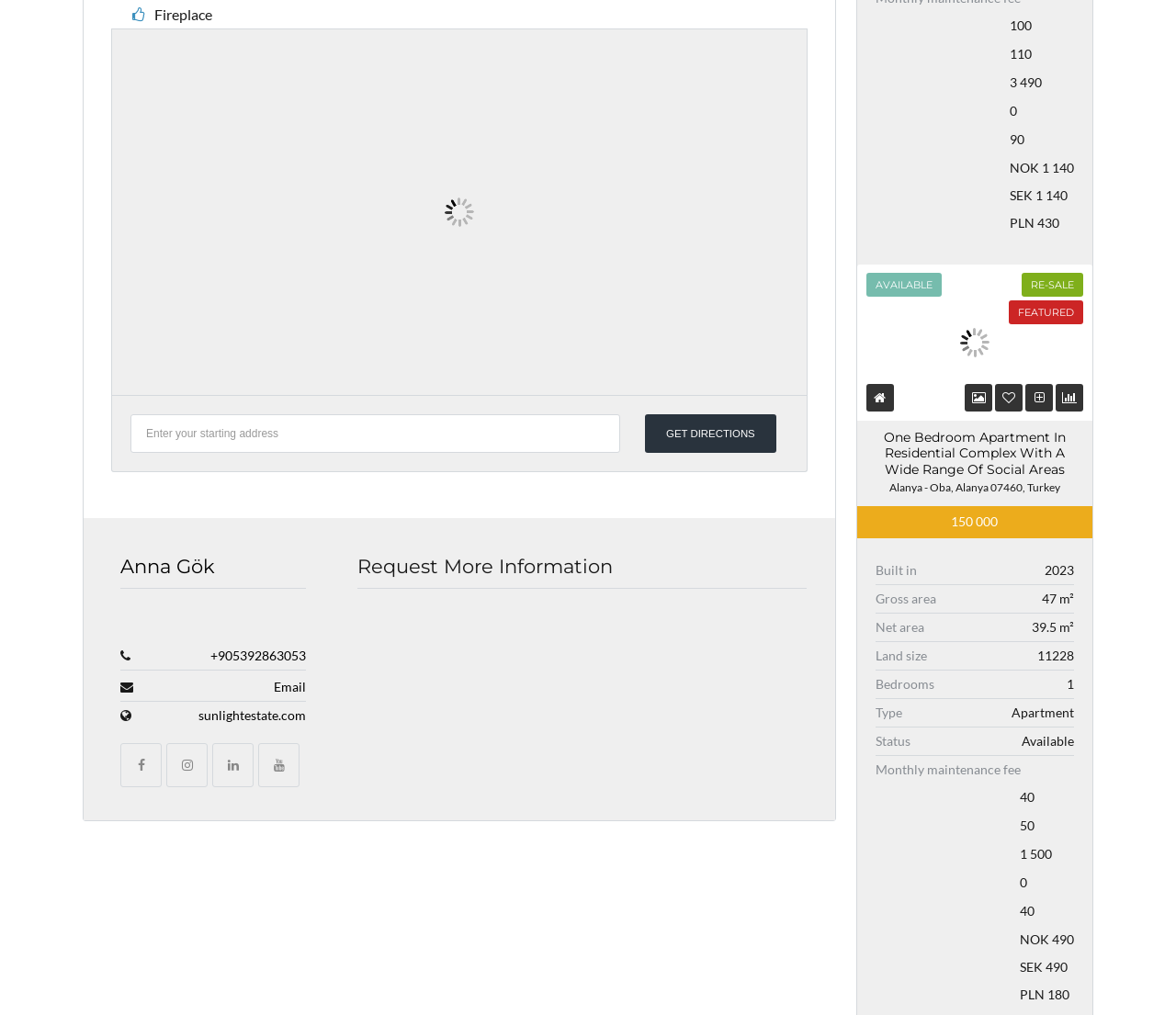Answer the question using only a single word or phrase: 
What is the type of property?

Apartment